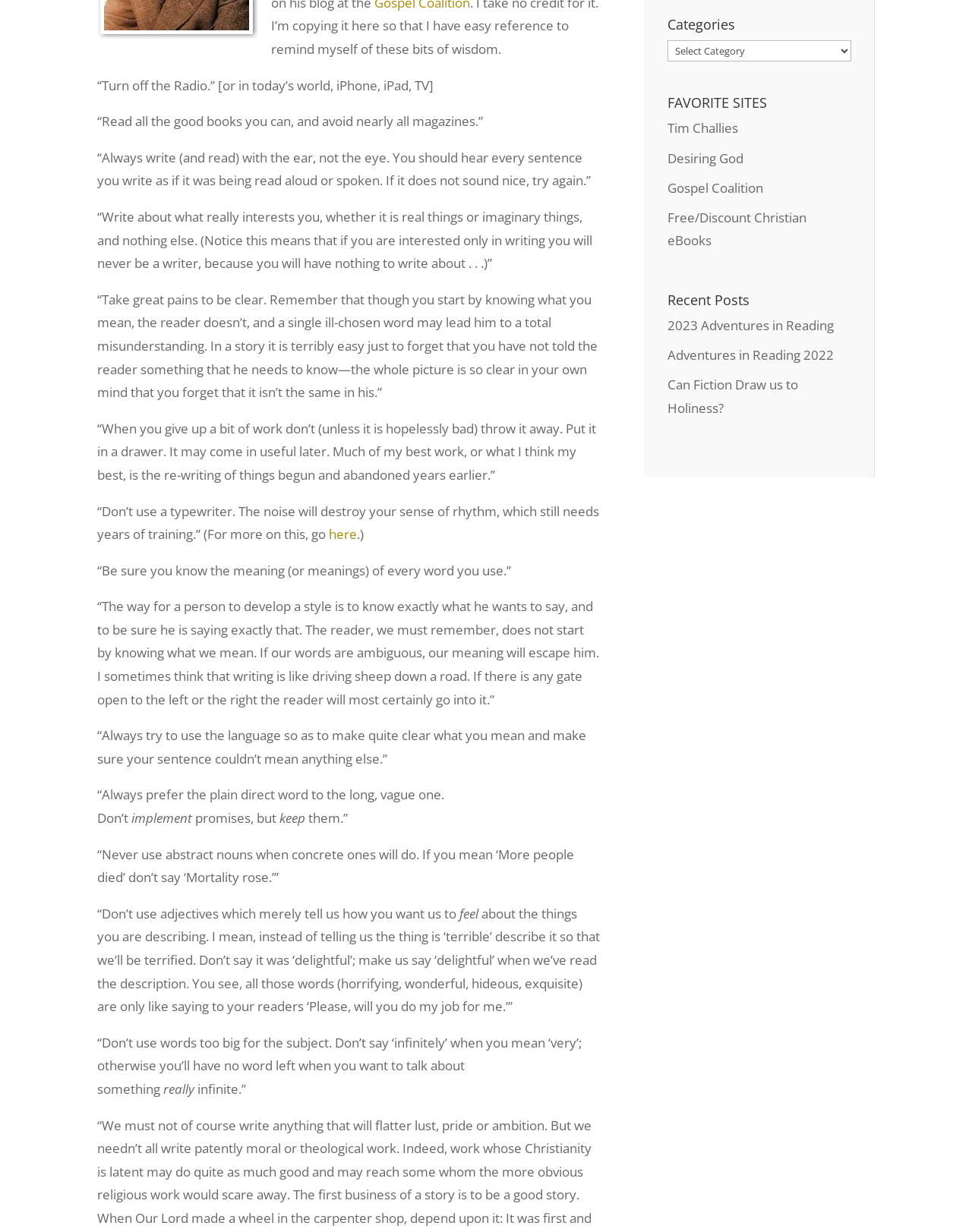Provide the bounding box coordinates of the HTML element this sentence describes: "here". The bounding box coordinates consist of four float numbers between 0 and 1, i.e., [left, top, right, bottom].

[0.338, 0.426, 0.367, 0.441]